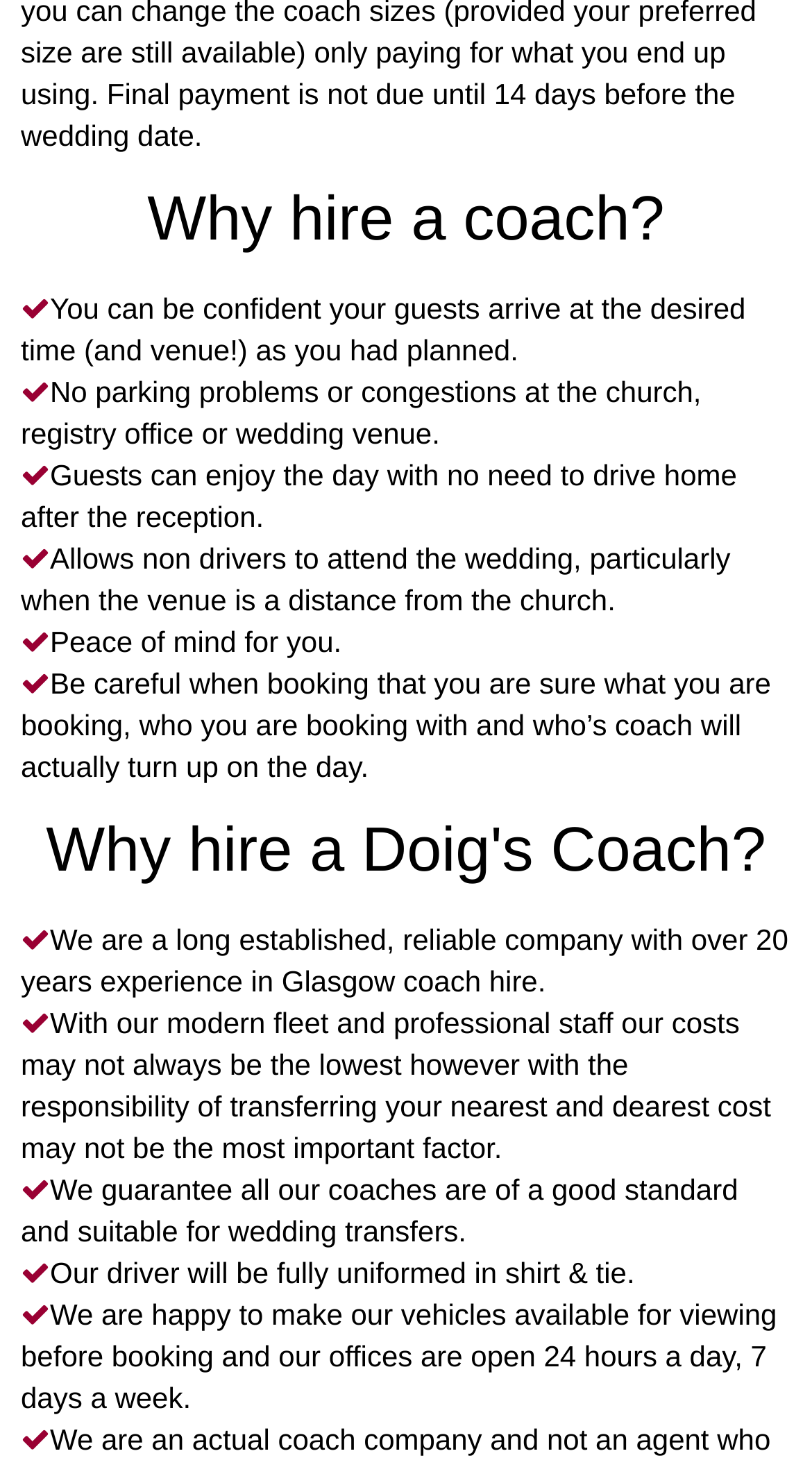What is the benefit of hiring a coach for wedding guests?
Based on the content of the image, thoroughly explain and answer the question.

According to the webpage, hiring a coach for wedding guests provides peace of mind for the wedding planner, as guests can arrive at the desired time and venue, and don't have to worry about parking or driving home after the reception.